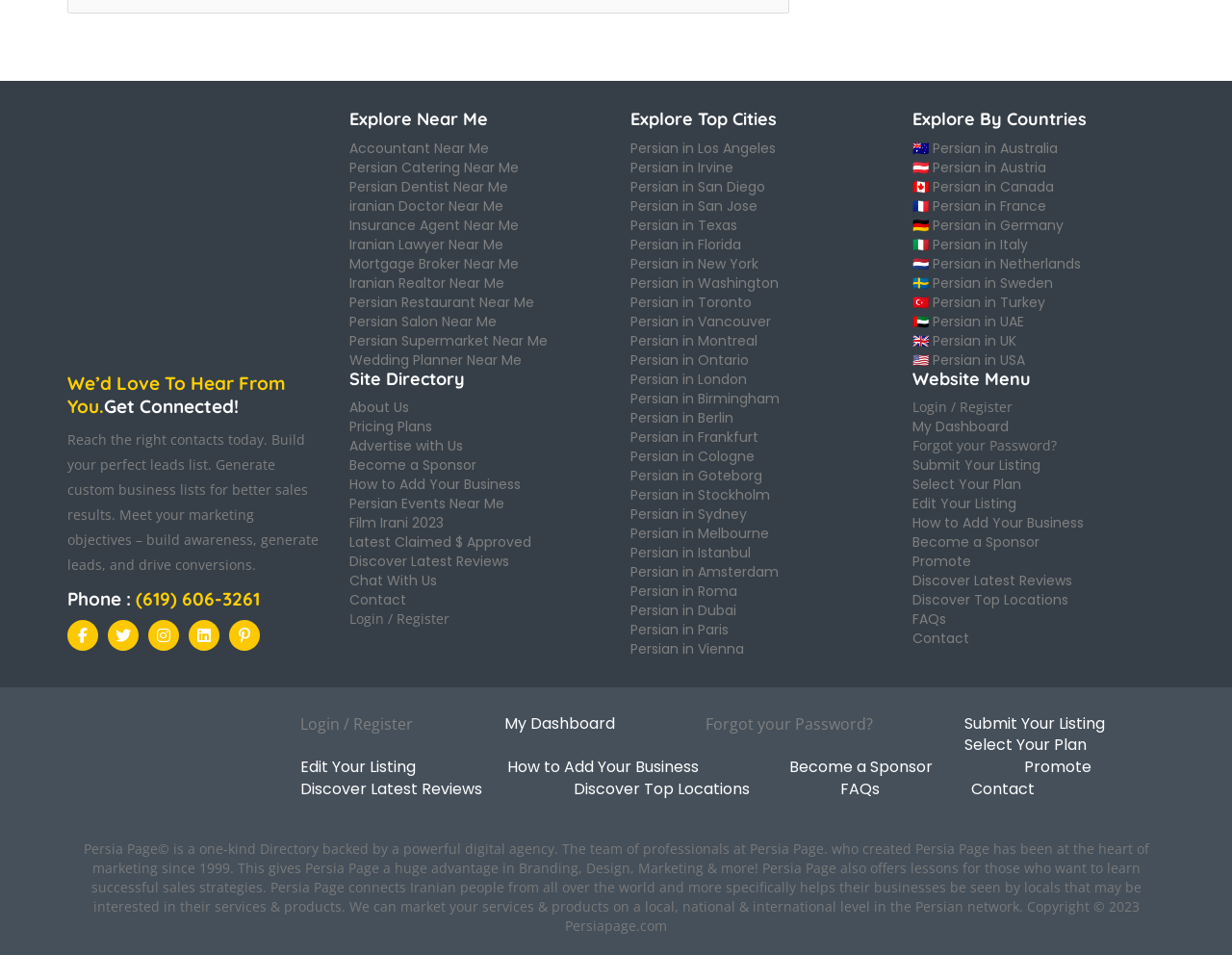What is the phone number to reach the contacts?
Using the image as a reference, deliver a detailed and thorough answer to the question.

The phone number can be found in the section 'We’d Love To Hear From You. Get Connected!' which is located in the middle of the webpage. It is written as 'Phone : (619) 606-3261'.